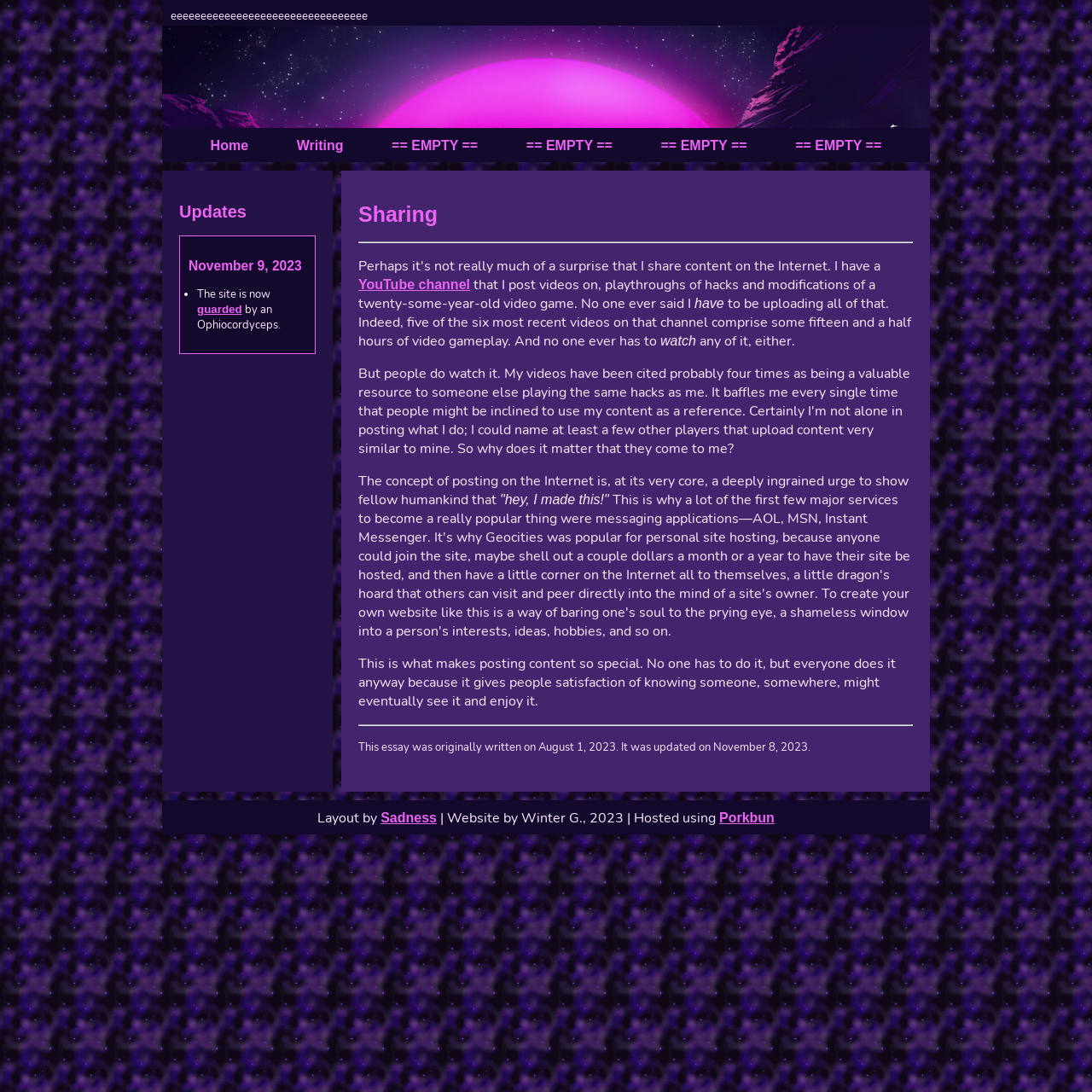Using the webpage screenshot, locate the HTML element that fits the following description and provide its bounding box: "YouTube channel".

[0.328, 0.254, 0.43, 0.267]